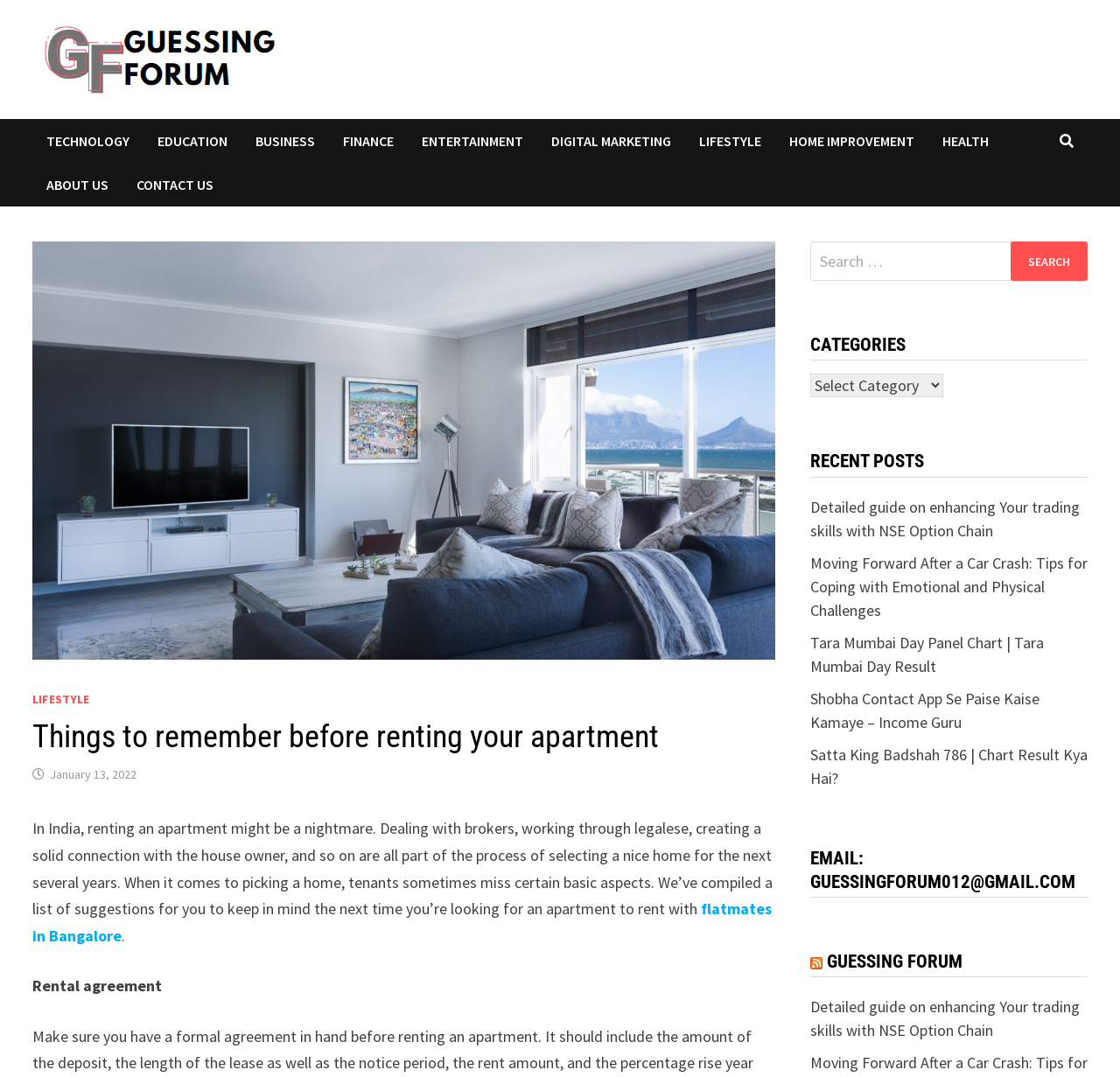Please find the bounding box coordinates of the element that needs to be clicked to perform the following instruction: "Search for something". The bounding box coordinates should be four float numbers between 0 and 1, represented as [left, top, right, bottom].

[0.723, 0.224, 0.971, 0.261]